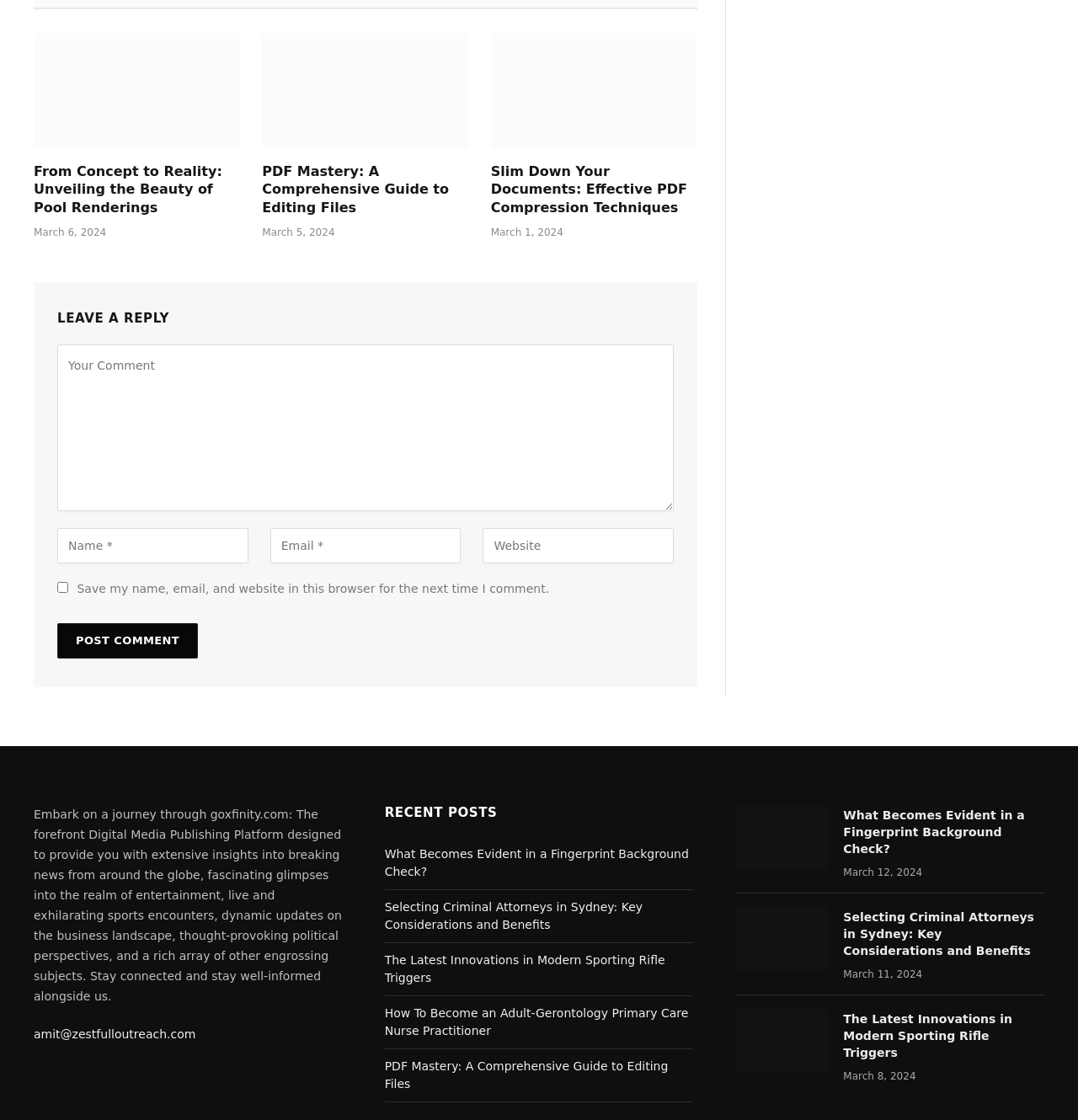Please identify the bounding box coordinates of the clickable area that will allow you to execute the instruction: "Read the article 'From Concept to Reality: Unveiling the Beauty of Pool Renderings'".

[0.031, 0.029, 0.223, 0.194]